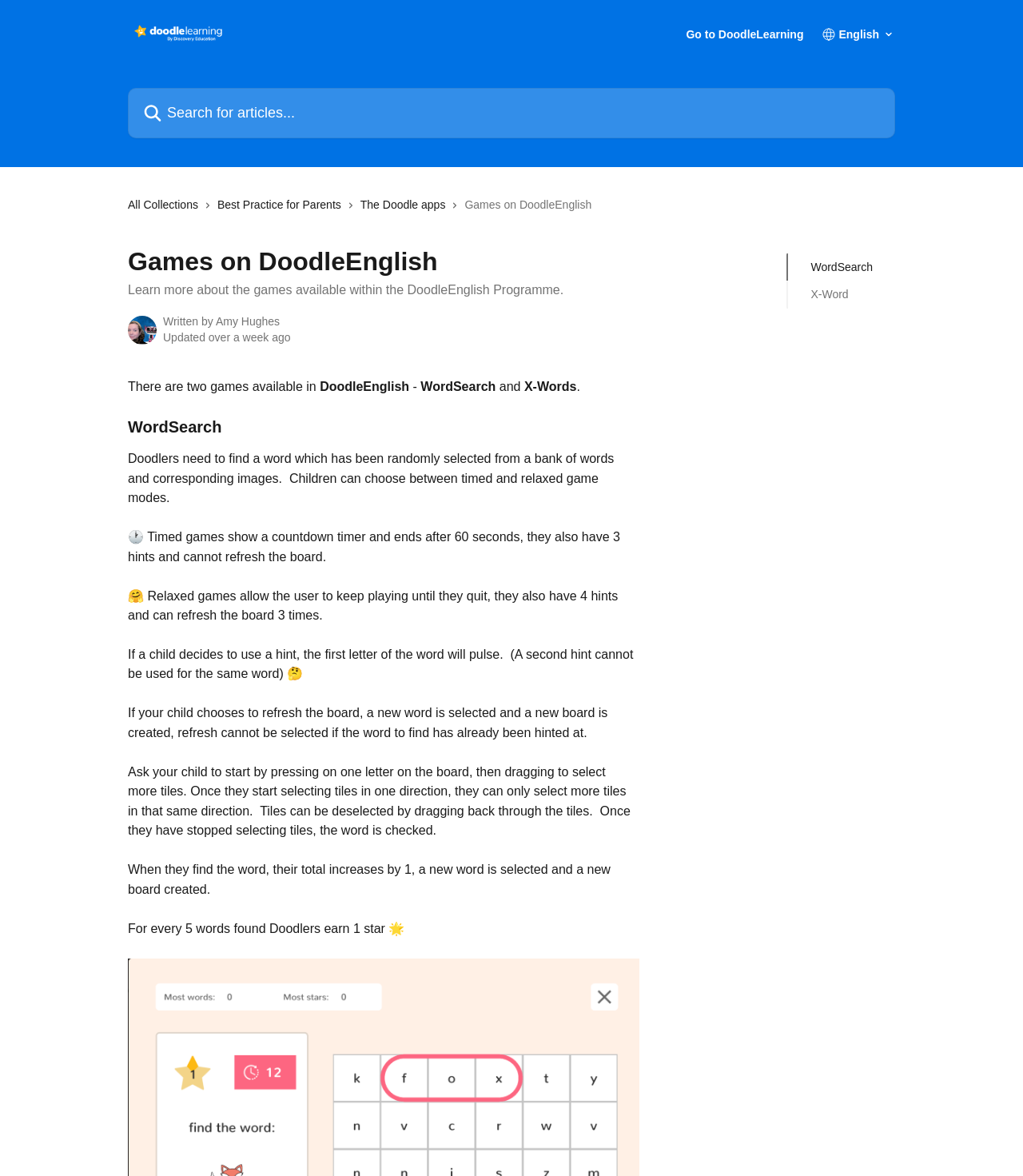How many games are available in DoodleEnglish?
Respond with a short answer, either a single word or a phrase, based on the image.

2